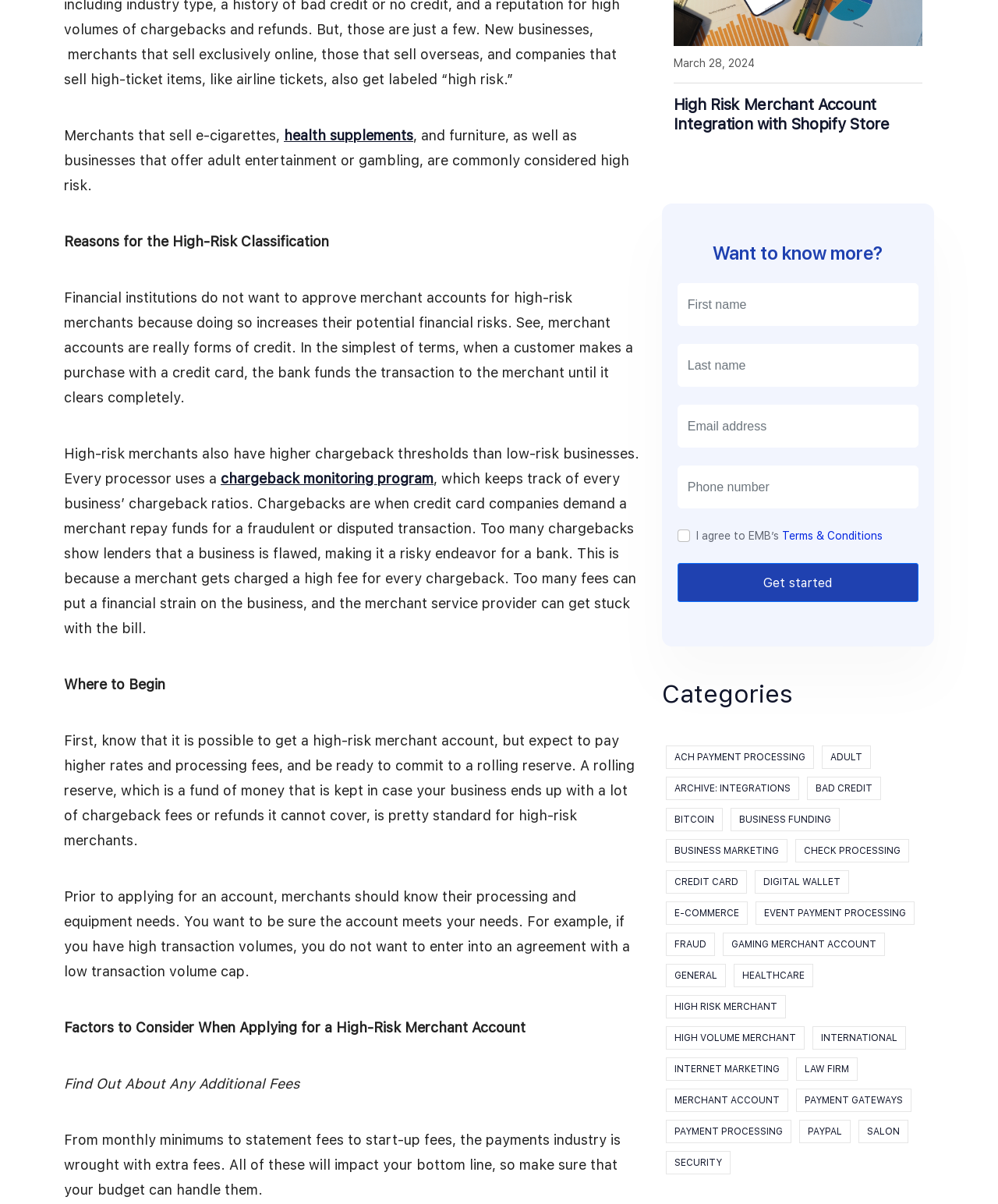Provide a single word or phrase to answer the given question: 
What type of merchants are commonly considered high risk?

e-cigarette sellers, health supplement sellers, furniture sellers, adult entertainment, gambling